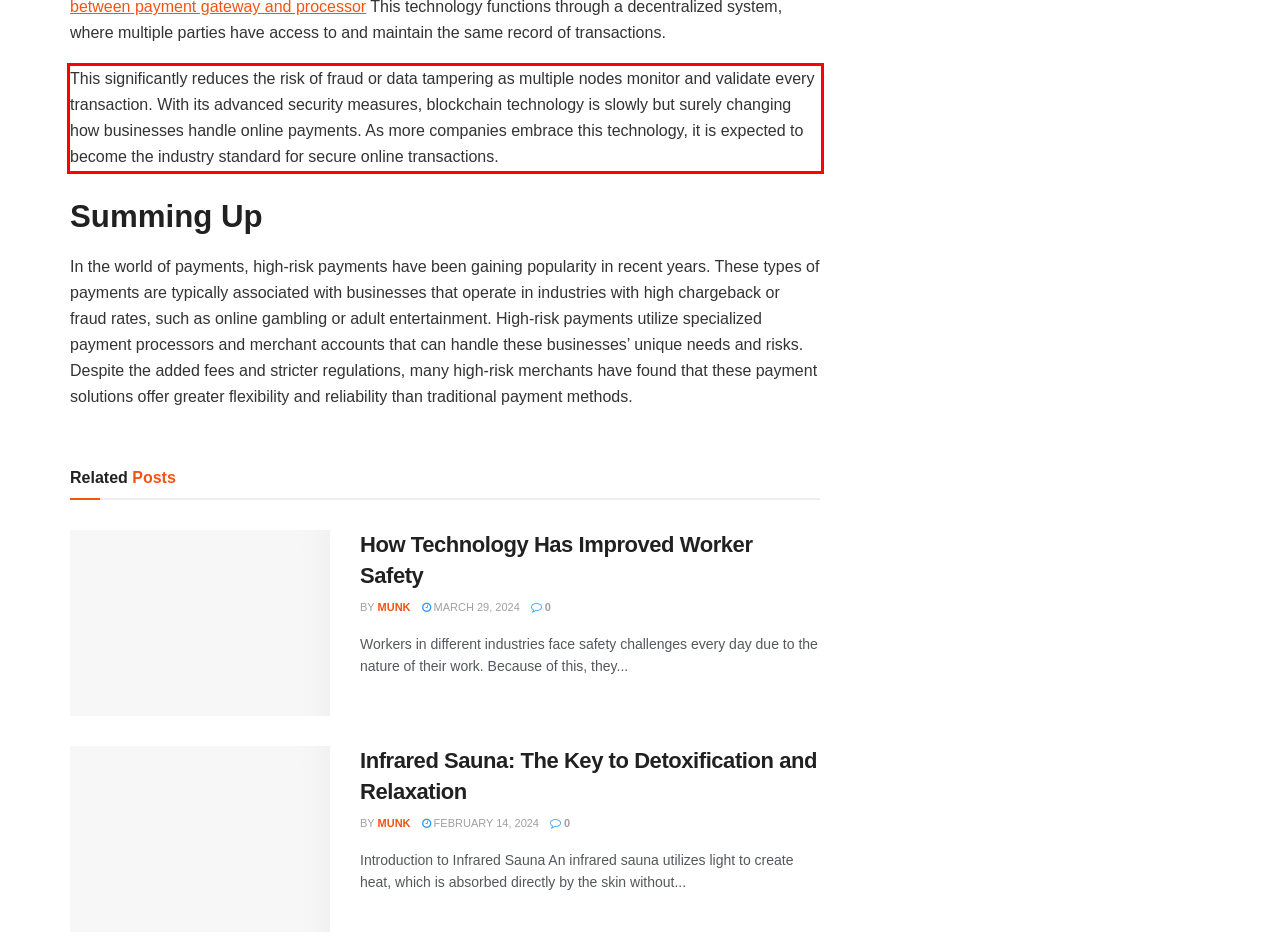Within the screenshot of the webpage, there is a red rectangle. Please recognize and generate the text content inside this red bounding box.

This significantly reduces the risk of fraud or data tampering as multiple nodes monitor and validate every transaction. With its advanced security measures, blockchain technology is slowly but surely changing how businesses handle online payments. As more companies embrace this technology, it is expected to become the industry standard for secure online transactions.